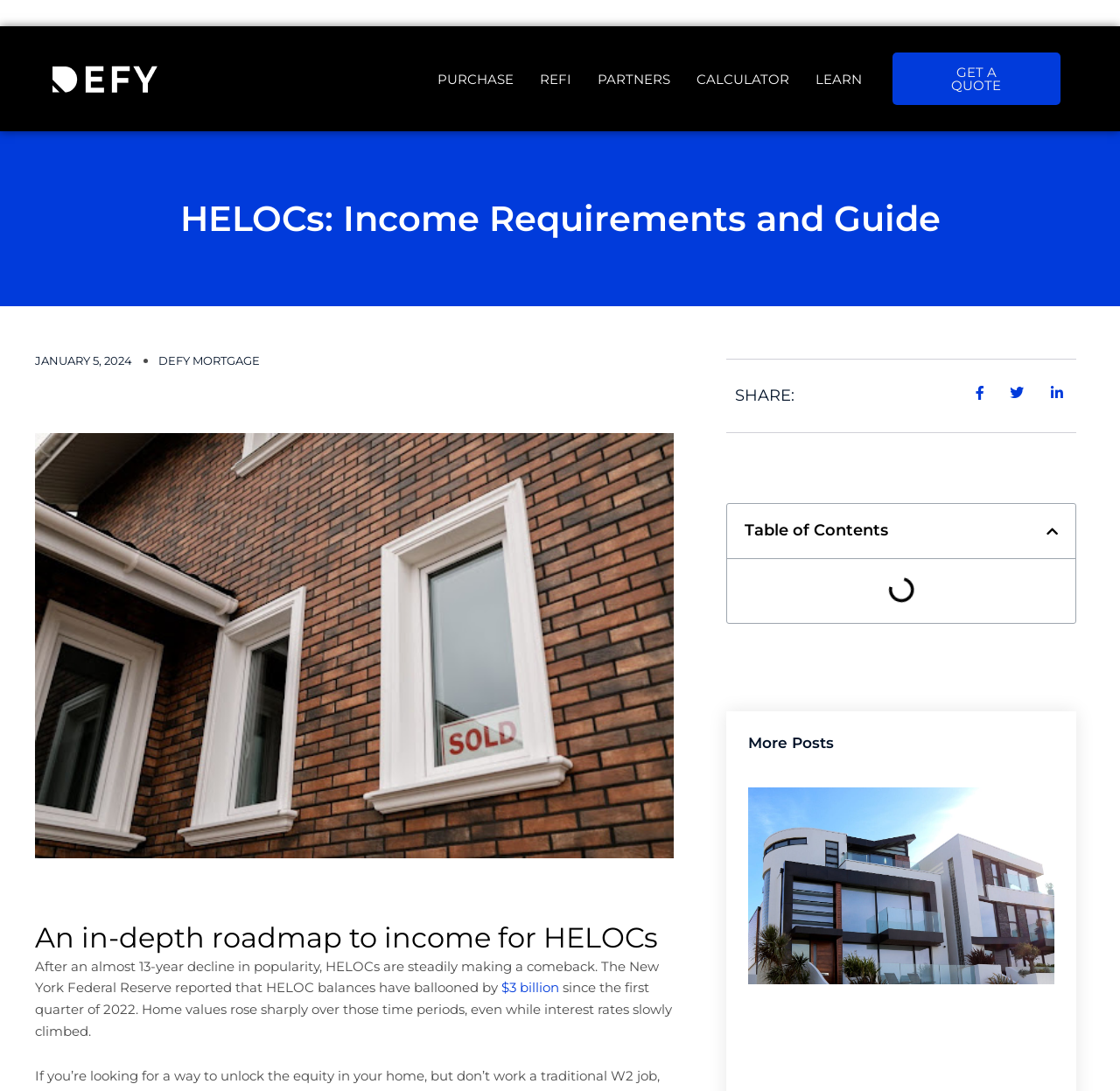Based on the image, please respond to the question with as much detail as possible:
What is the purpose of the 'GET A QUOTE' link?

The 'GET A QUOTE' link is likely a call-to-action for users to get a quote for a HELOC or other loan options, allowing them to unlock the equity in their homes for cash they might need.